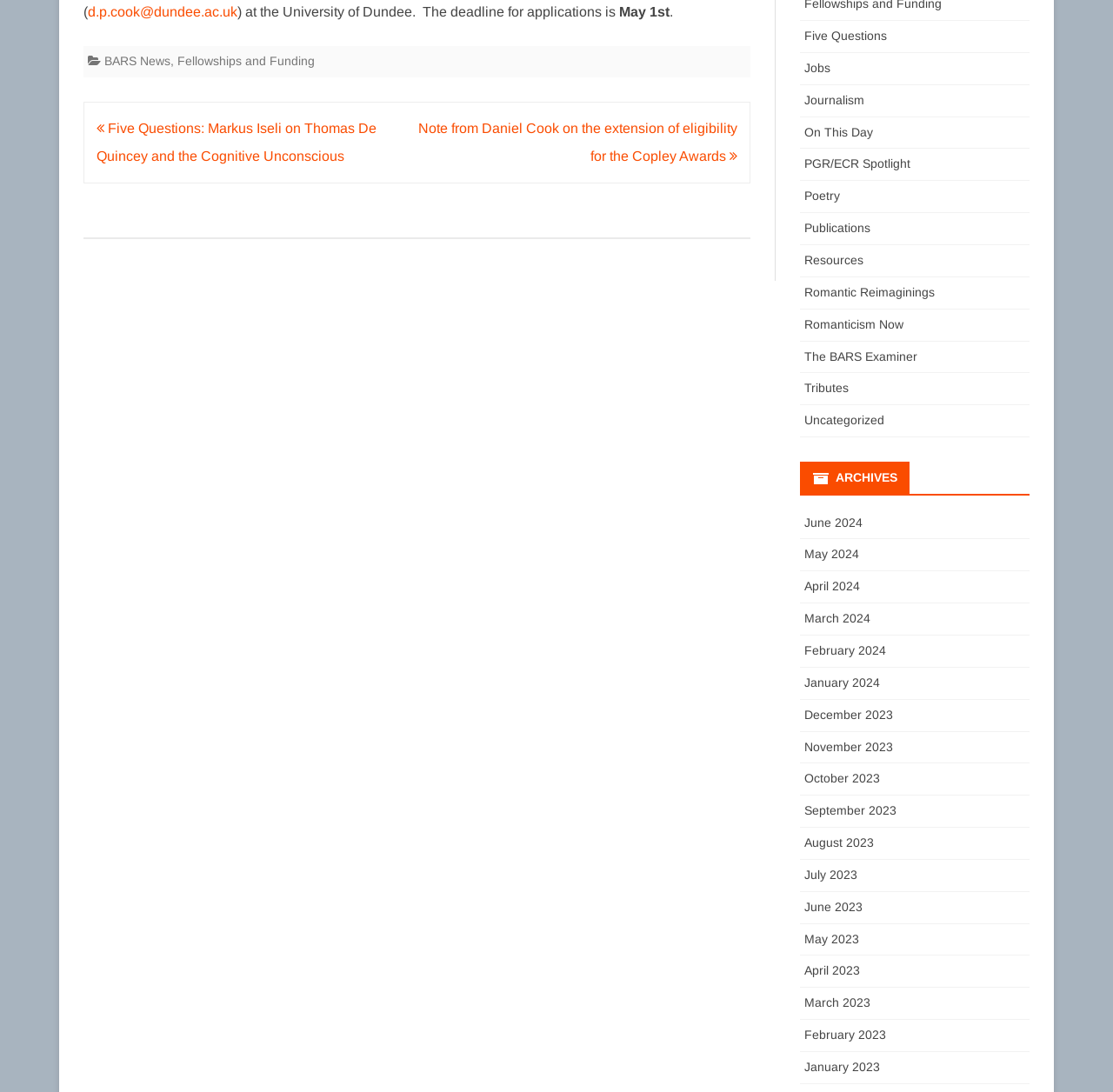Specify the bounding box coordinates of the area to click in order to follow the given instruction: "login or register."

None